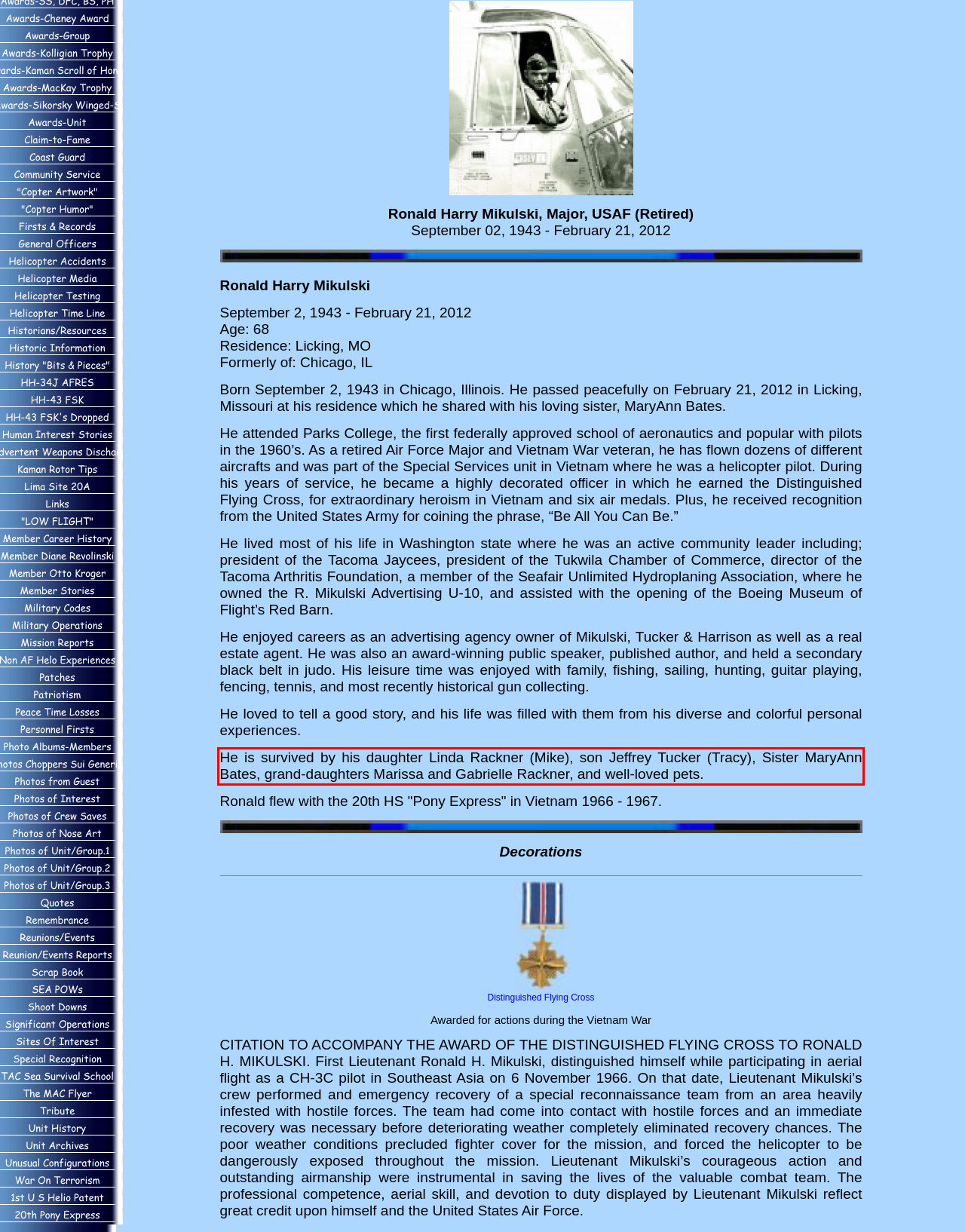Observe the screenshot of the webpage, locate the red bounding box, and extract the text content within it.

He is survived by his daughter Linda Rackner (Mike), son Jeffrey Tucker (Tracy), Sister MaryAnn Bates, grand-daughters Marissa and Gabrielle Rackner, and well-loved pets.